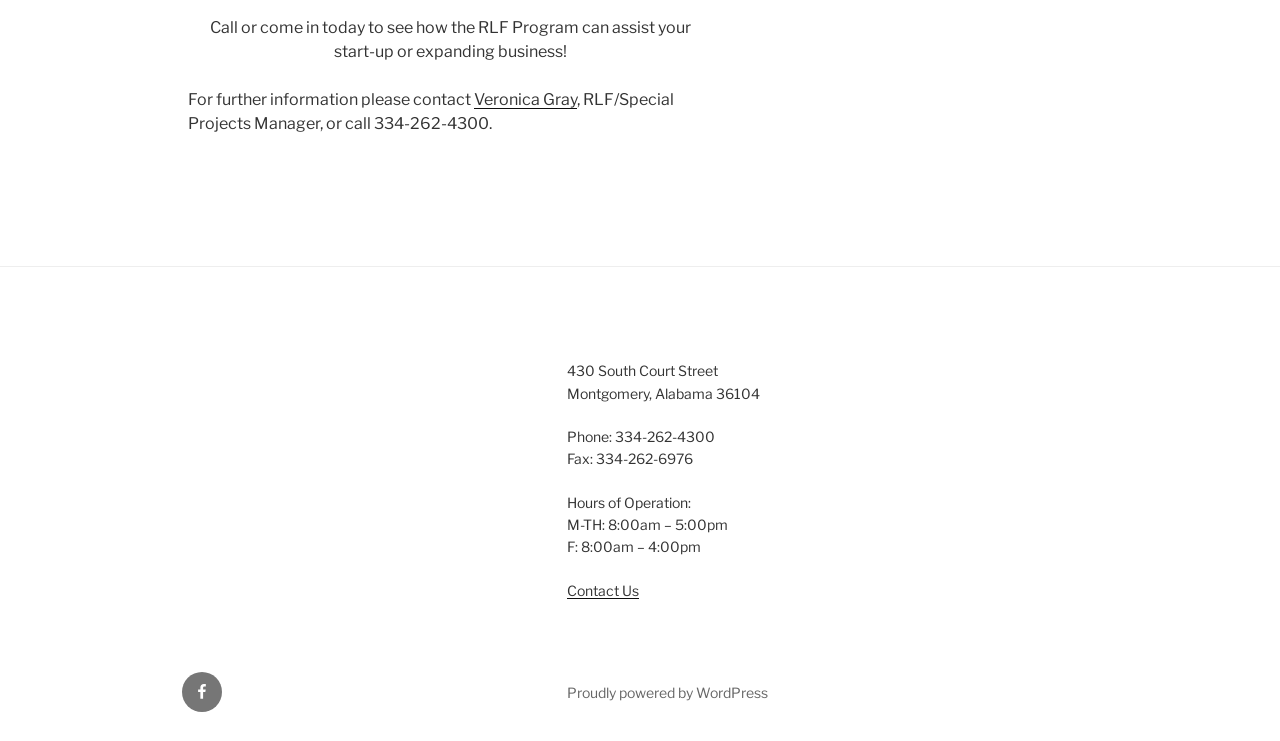What are the hours of operation?
Please provide a comprehensive answer based on the information in the image.

The link element with ID 283 has the OCR text 'Hours of Operation: M-TH: 8:00am – 5:00pm F: 8:00am – 4:00pm', which specifies the hours of operation.